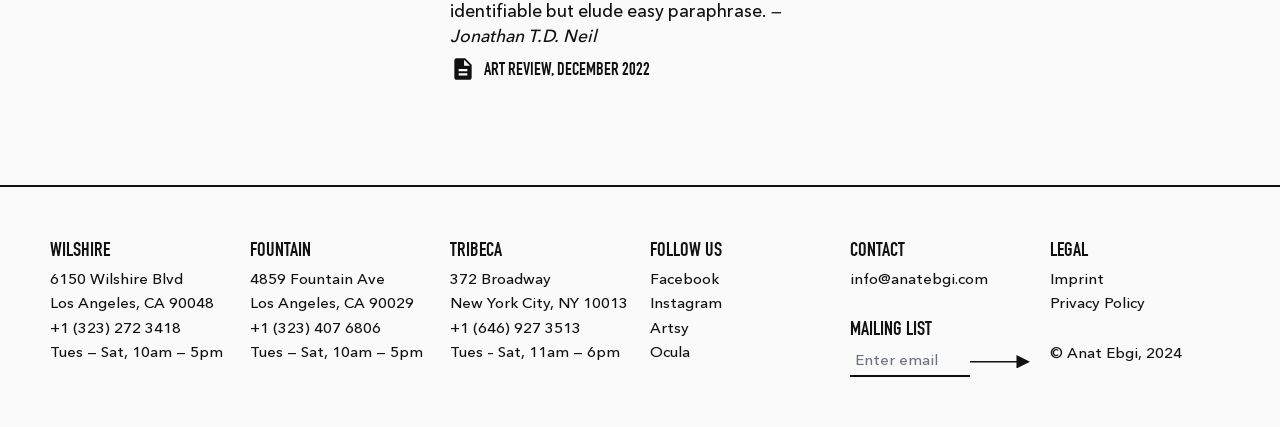Use the information in the screenshot to answer the question comprehensively: What is the phone number of the Wilshire location?

I looked for the phone number associated with the 'WILSHIRE' location, which is listed as '+1 (323) 272 3418'.